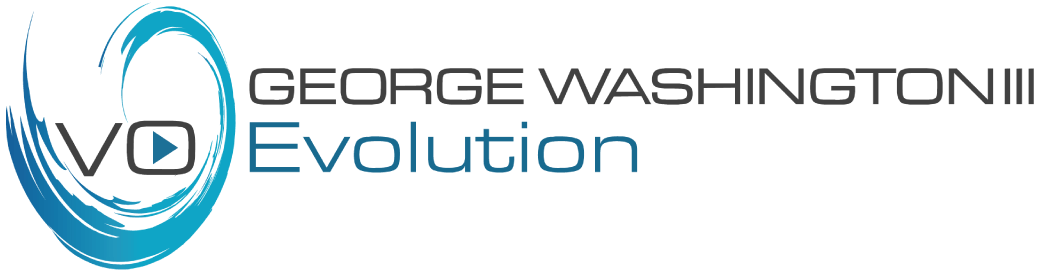What is the font style of 'GEORGE WASHINGTON III'?
Examine the screenshot and reply with a single word or phrase.

Bold and modern